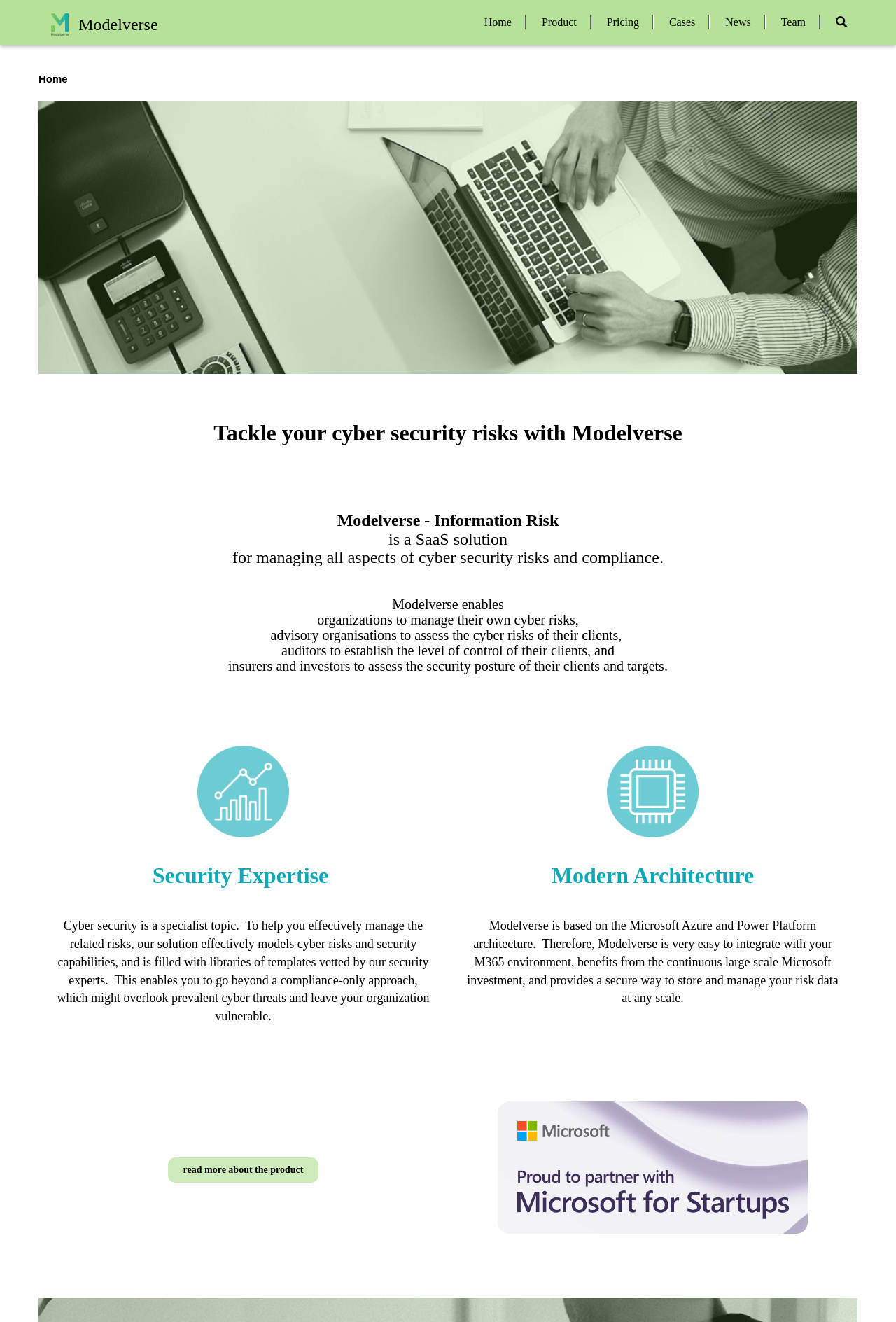Provide your answer in one word or a succinct phrase for the question: 
How many navigation links are there?

7